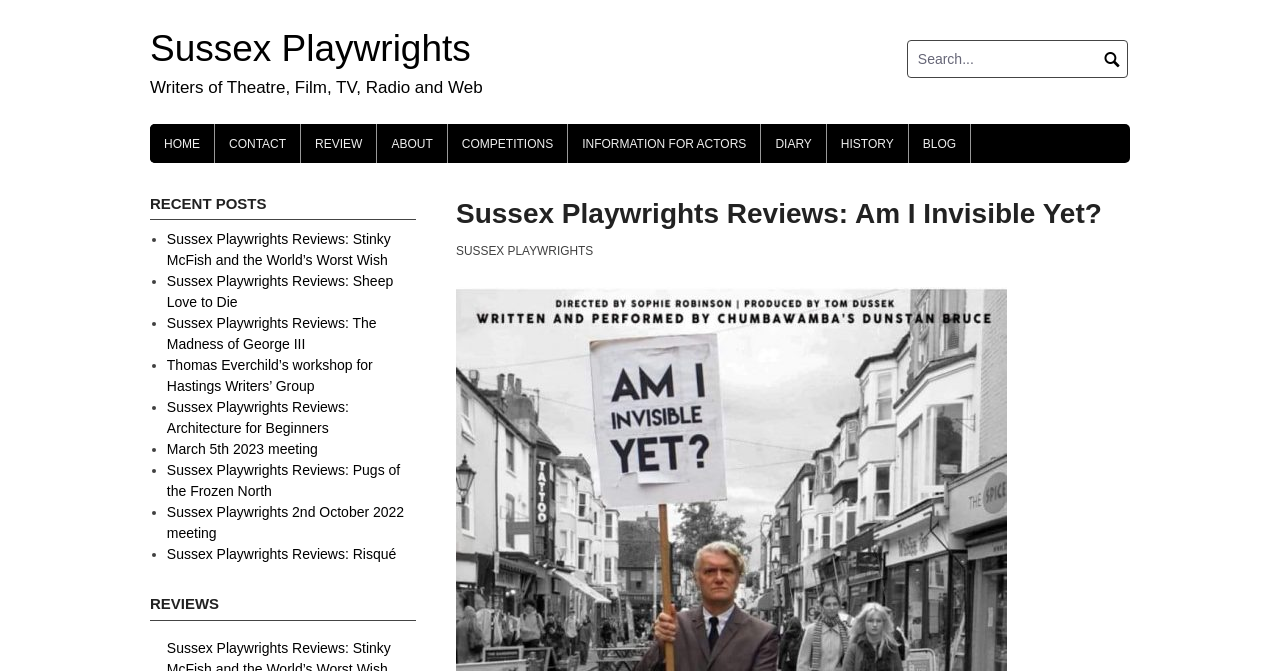Locate the bounding box coordinates of the clickable region to complete the following instruction: "Read the article 'Just how to Obtain Task On the net – Get Started off These days'."

None